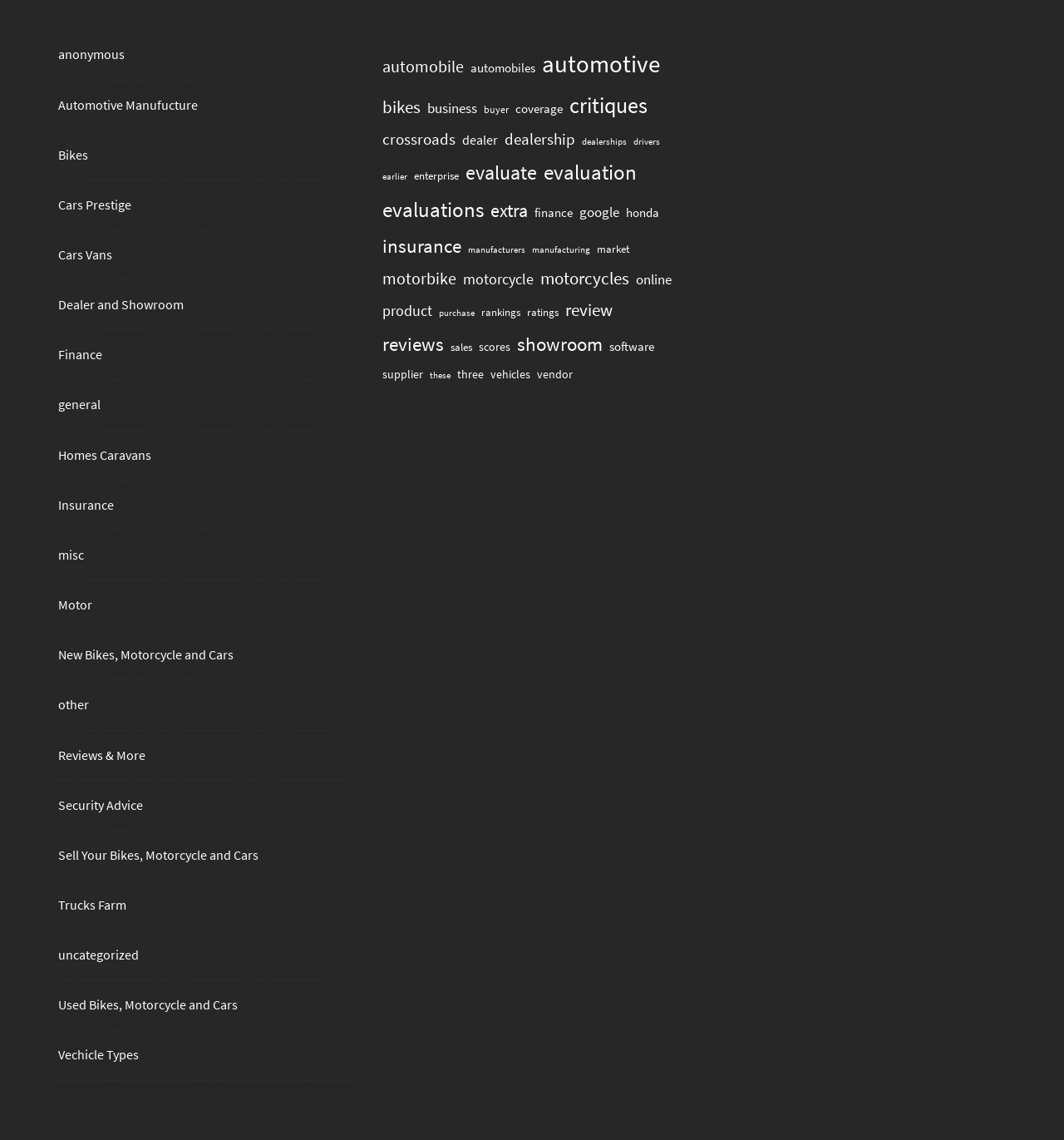Show the bounding box coordinates for the HTML element as described: "Reviews & More".

[0.051, 0.652, 0.137, 0.673]